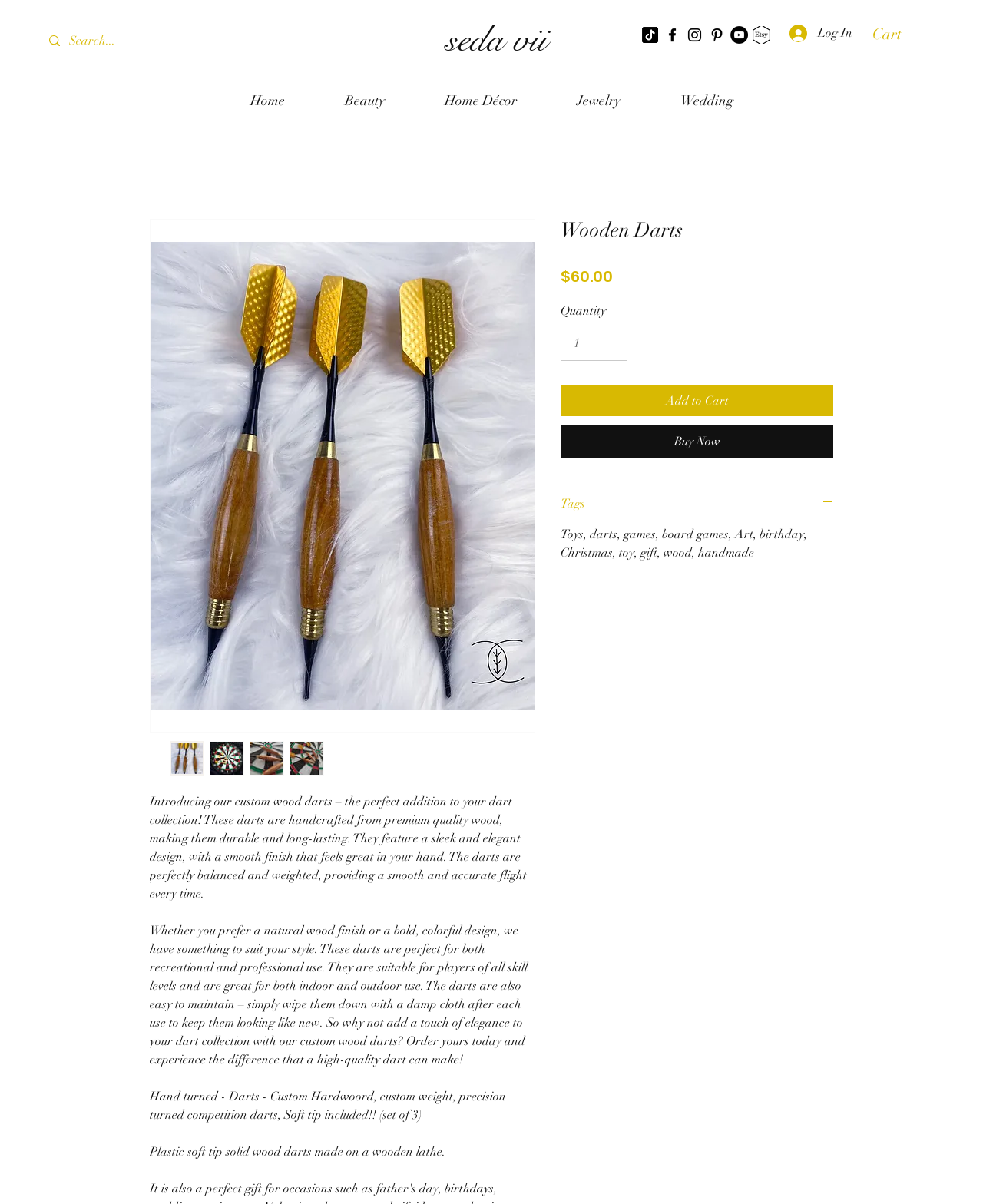Please mark the clickable region by giving the bounding box coordinates needed to complete this instruction: "Add the wooden darts to cart".

[0.57, 0.32, 0.848, 0.346]